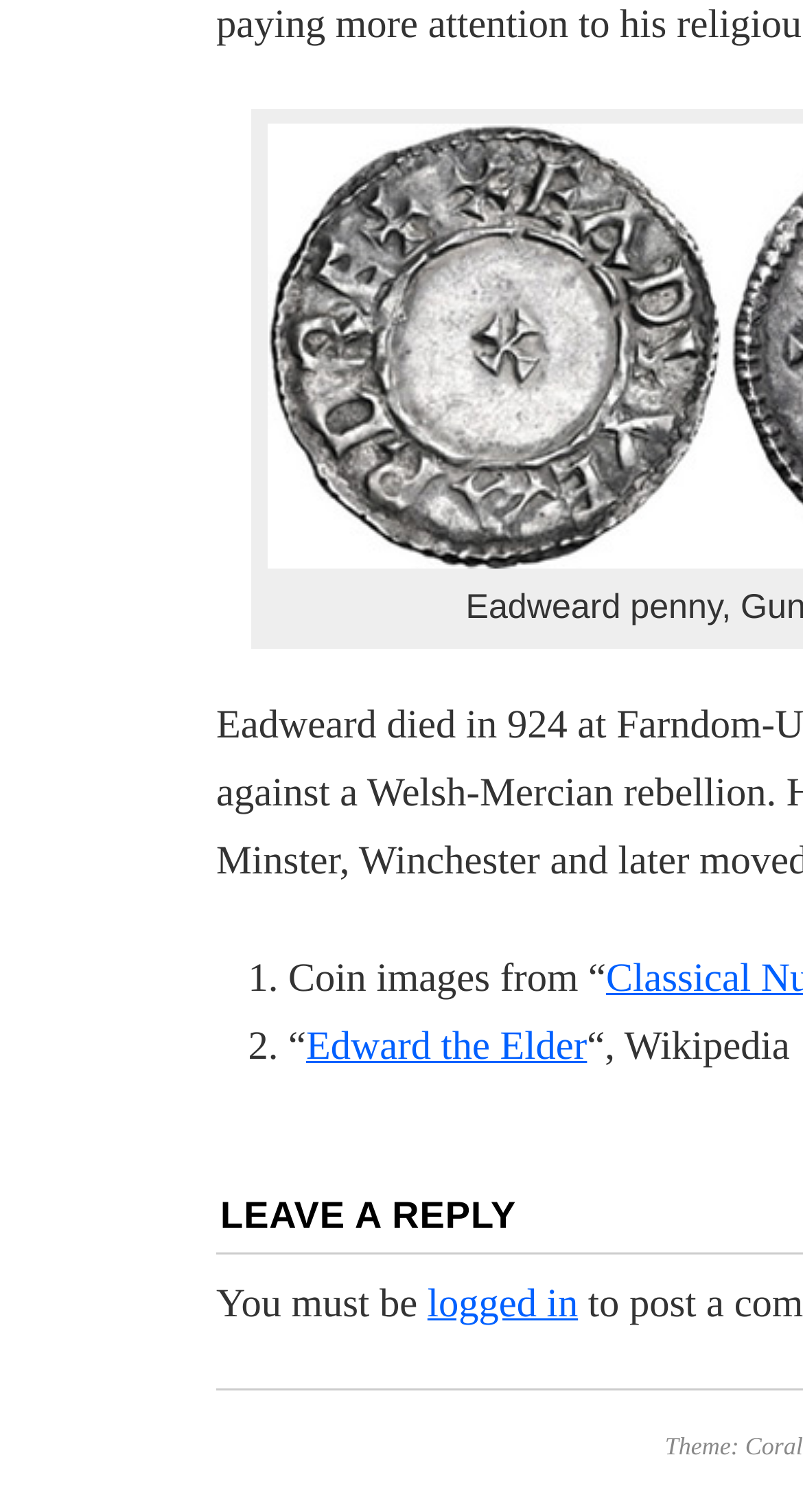Give a short answer using one word or phrase for the question:
How many list items are there?

2